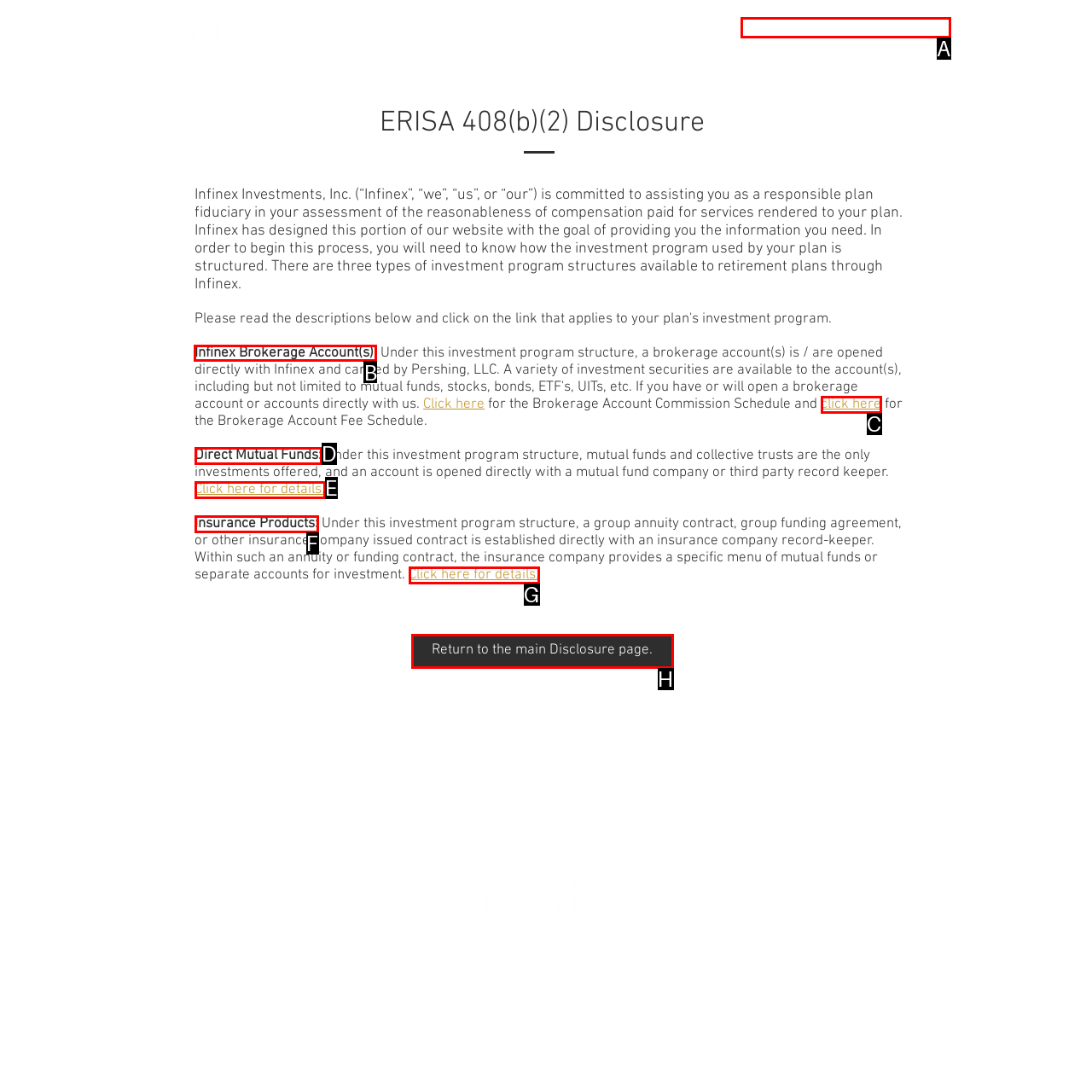Identify the correct UI element to click on to achieve the task: Click Infinex Brokerage Account(s):. Provide the letter of the appropriate element directly from the available choices.

B